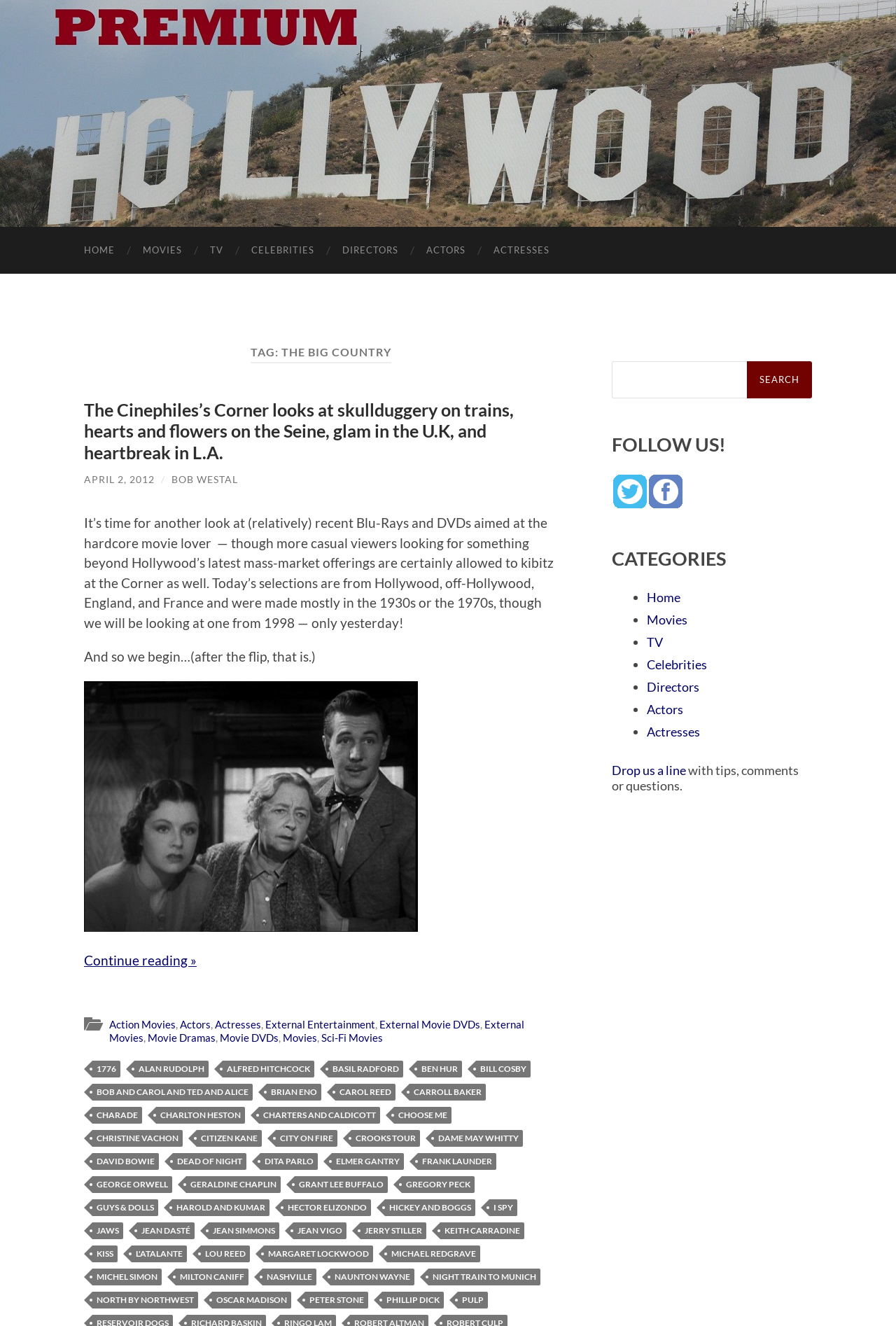Indicate the bounding box coordinates of the clickable region to achieve the following instruction: "Continue reading the article."

[0.094, 0.718, 0.22, 0.73]